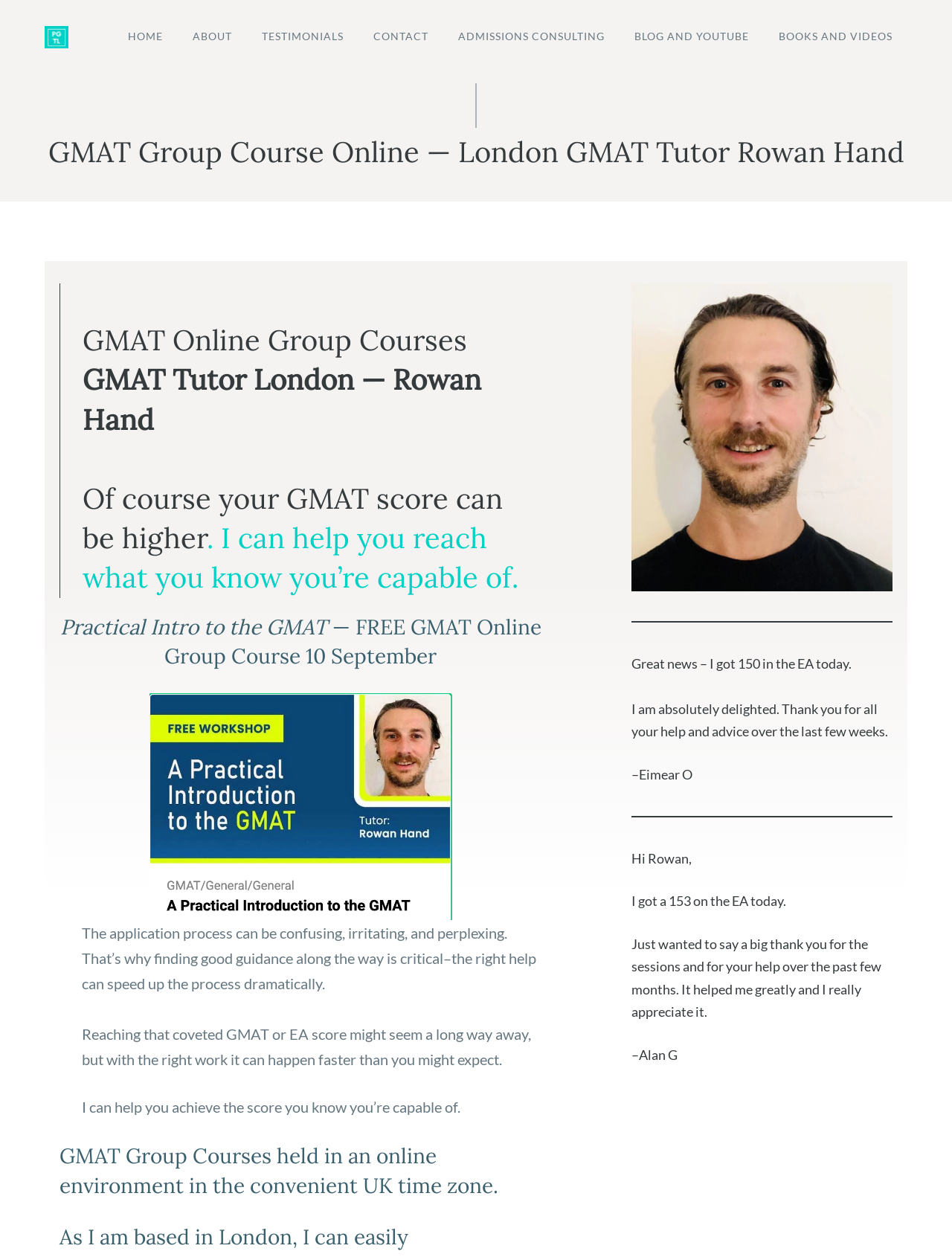Please specify the bounding box coordinates of the area that should be clicked to accomplish the following instruction: "Click on the 'Practical Intro to the GMAT' link". The coordinates should consist of four float numbers between 0 and 1, i.e., [left, top, right, bottom].

[0.063, 0.488, 0.349, 0.509]